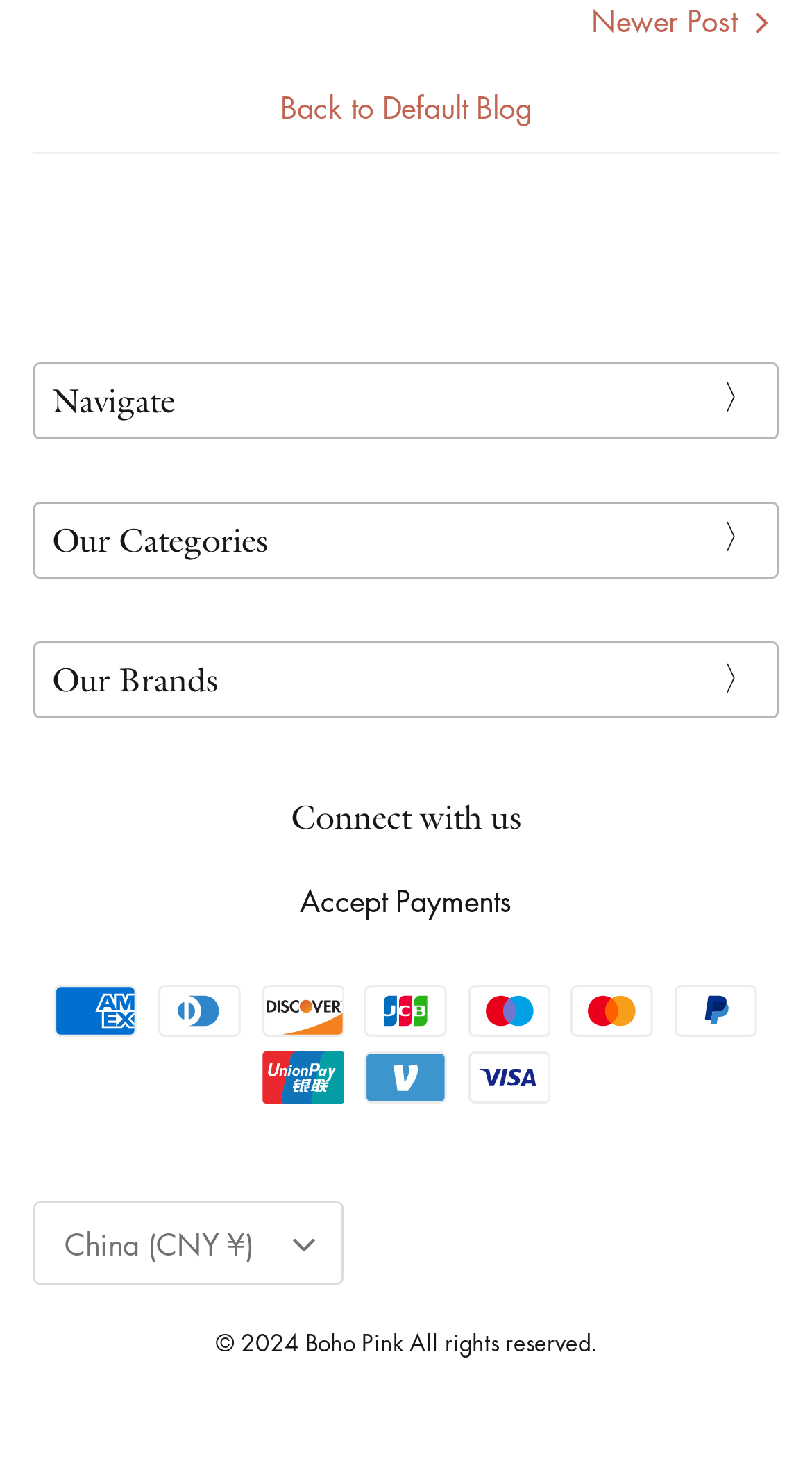Use a single word or phrase to answer this question: 
What is the name of the first navigation category?

Secondary navigation